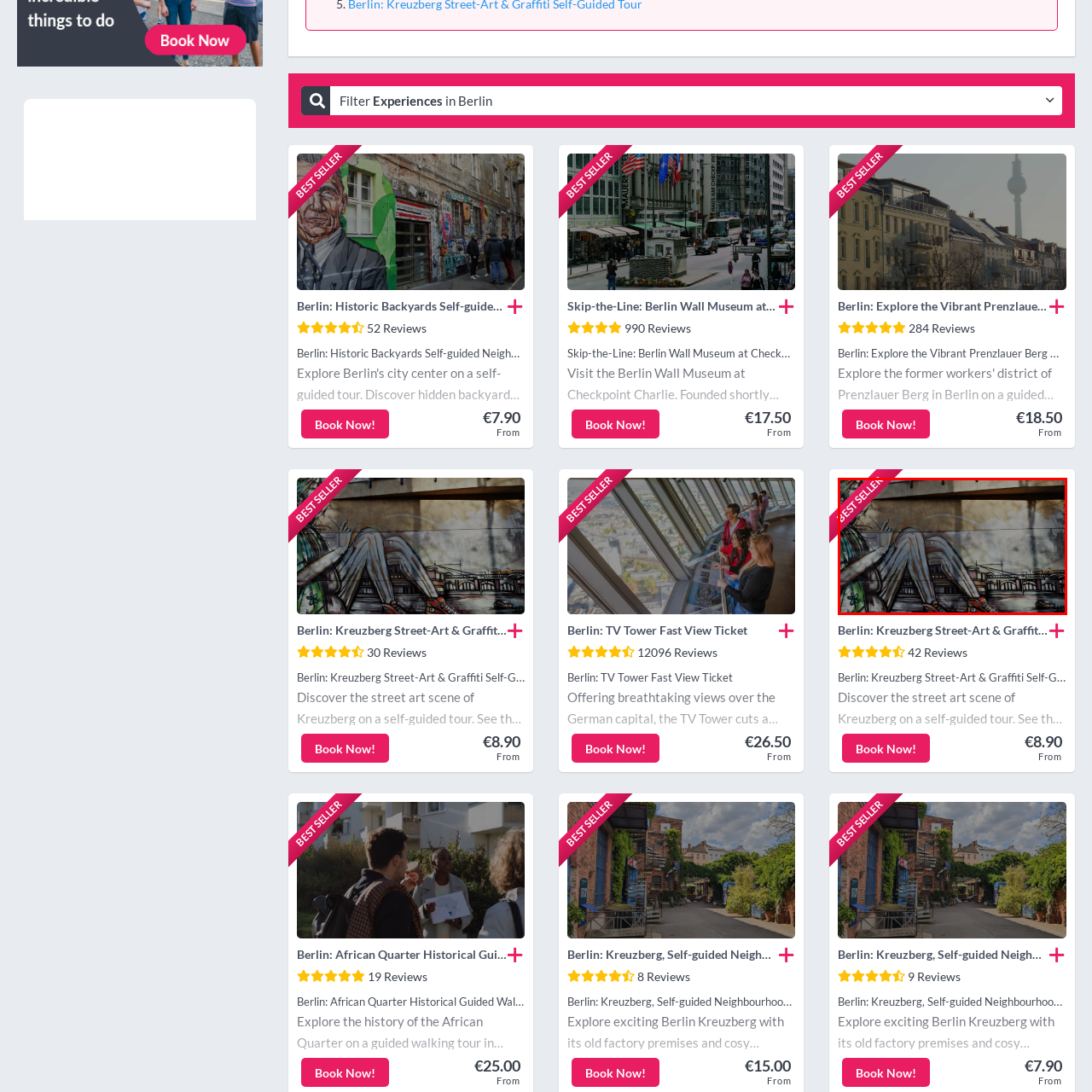Notice the image within the red frame, What is the significance of the 'BEST SELLER' tag on the mural?
 Your response should be a single word or phrase.

It indicates popularity